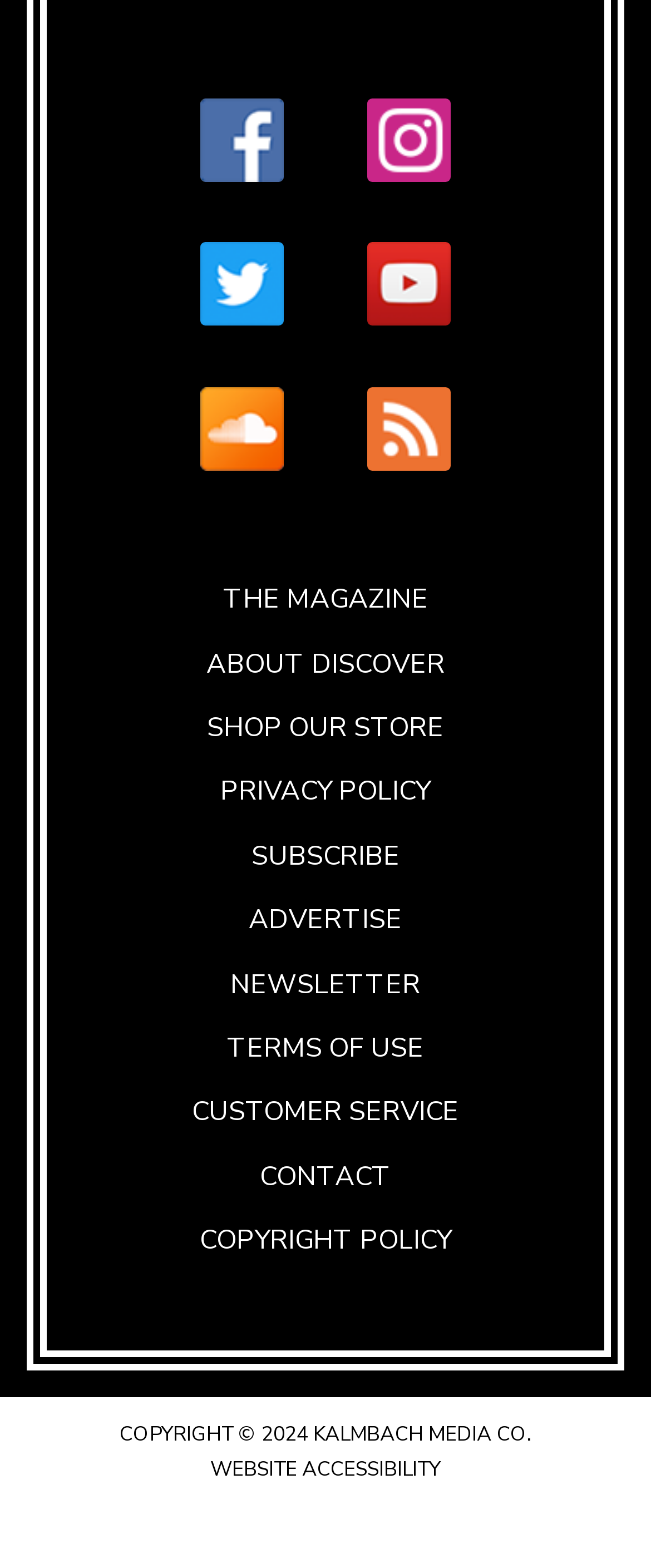Provide the bounding box coordinates of the HTML element described as: "Newsletter". The bounding box coordinates should be four float numbers between 0 and 1, i.e., [left, top, right, bottom].

[0.354, 0.618, 0.646, 0.638]